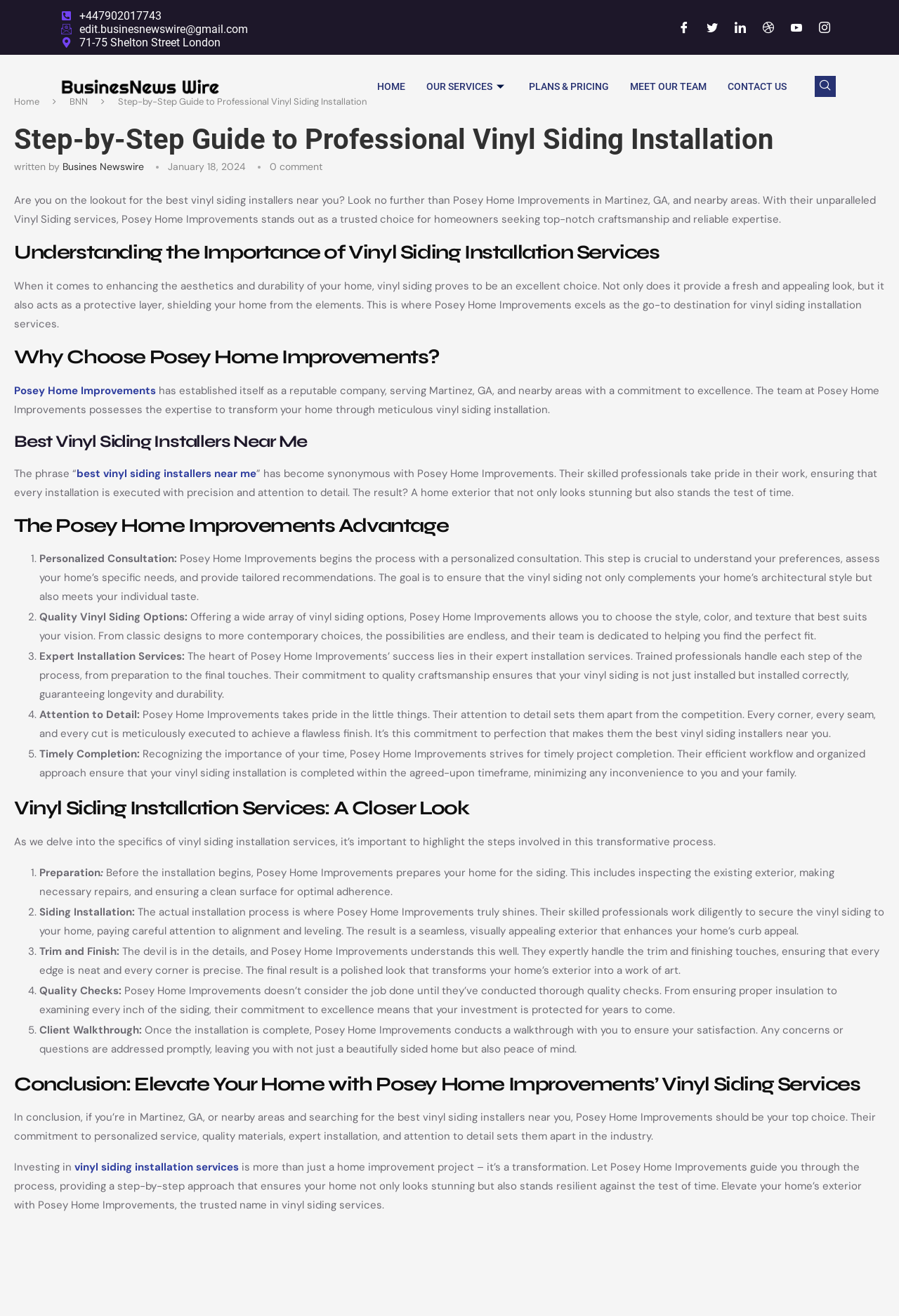Please provide the bounding box coordinates for the element that needs to be clicked to perform the instruction: "Learn more about the importance of vinyl siding installation services". The coordinates must consist of four float numbers between 0 and 1, formatted as [left, top, right, bottom].

[0.016, 0.183, 0.984, 0.201]